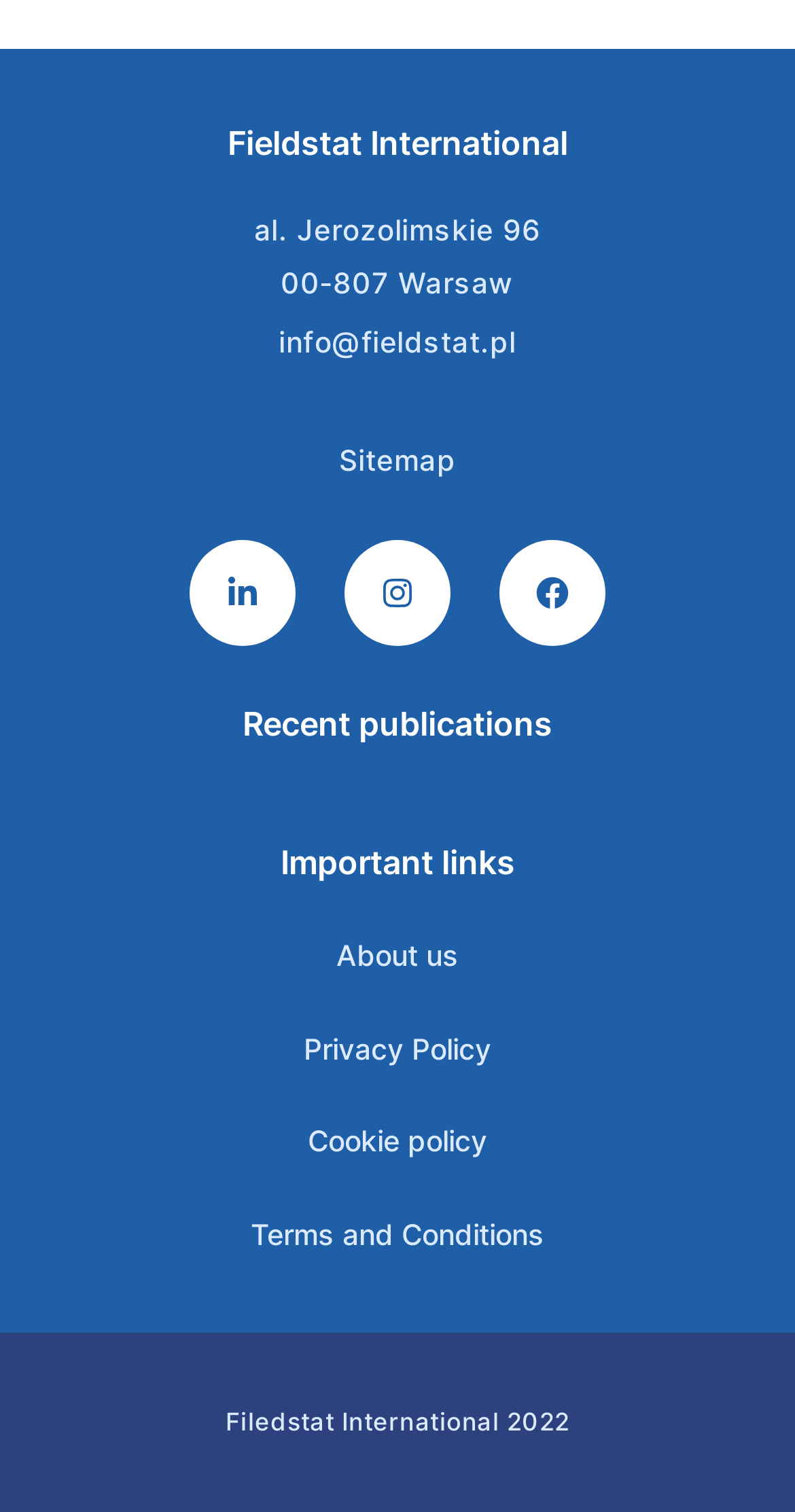Please answer the following question using a single word or phrase: 
What is the address of the company?

al. Jerozolimskie 96, 00-807 Warsaw